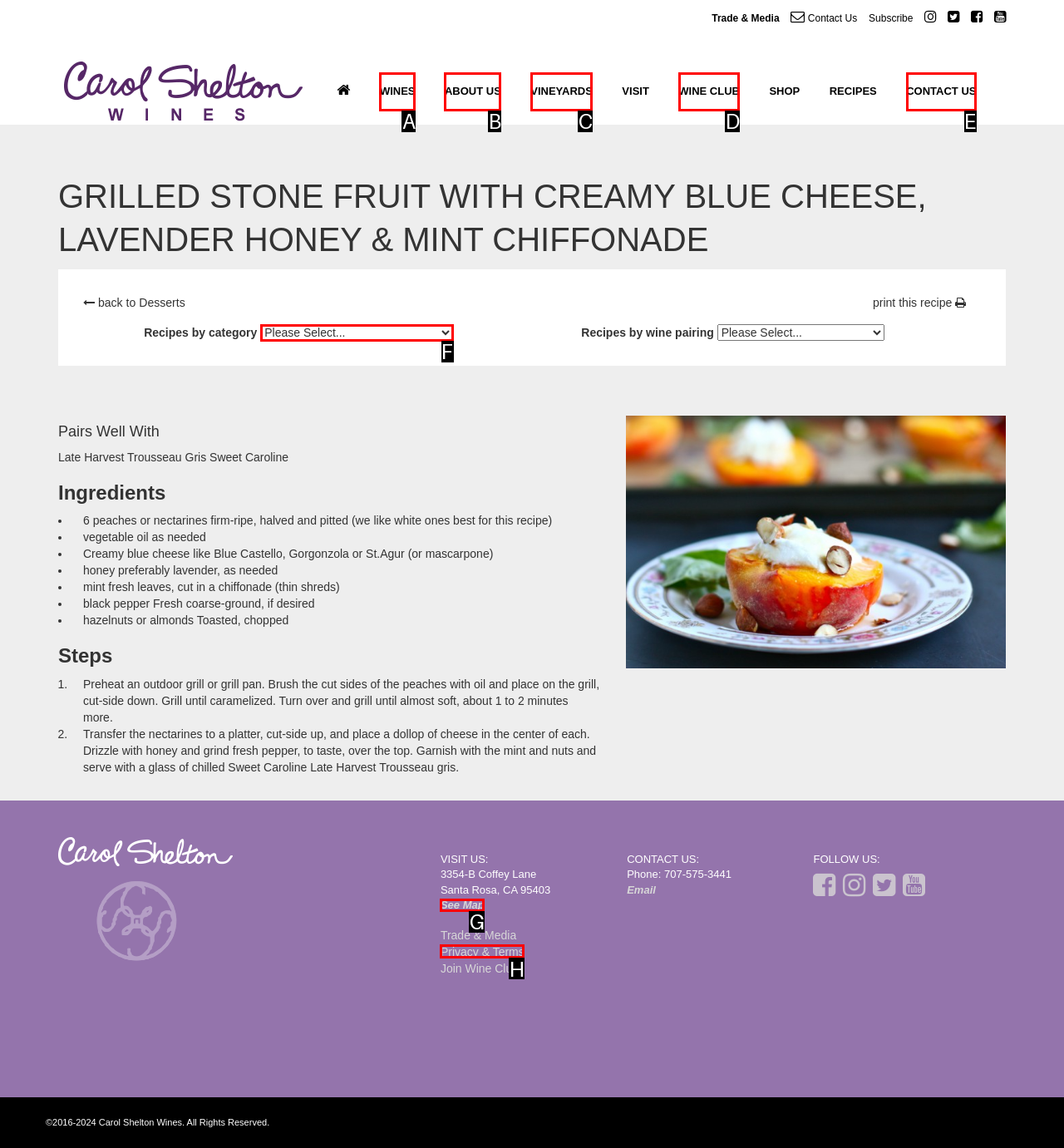Select the option that fits this description: Wines
Answer with the corresponding letter directly.

A